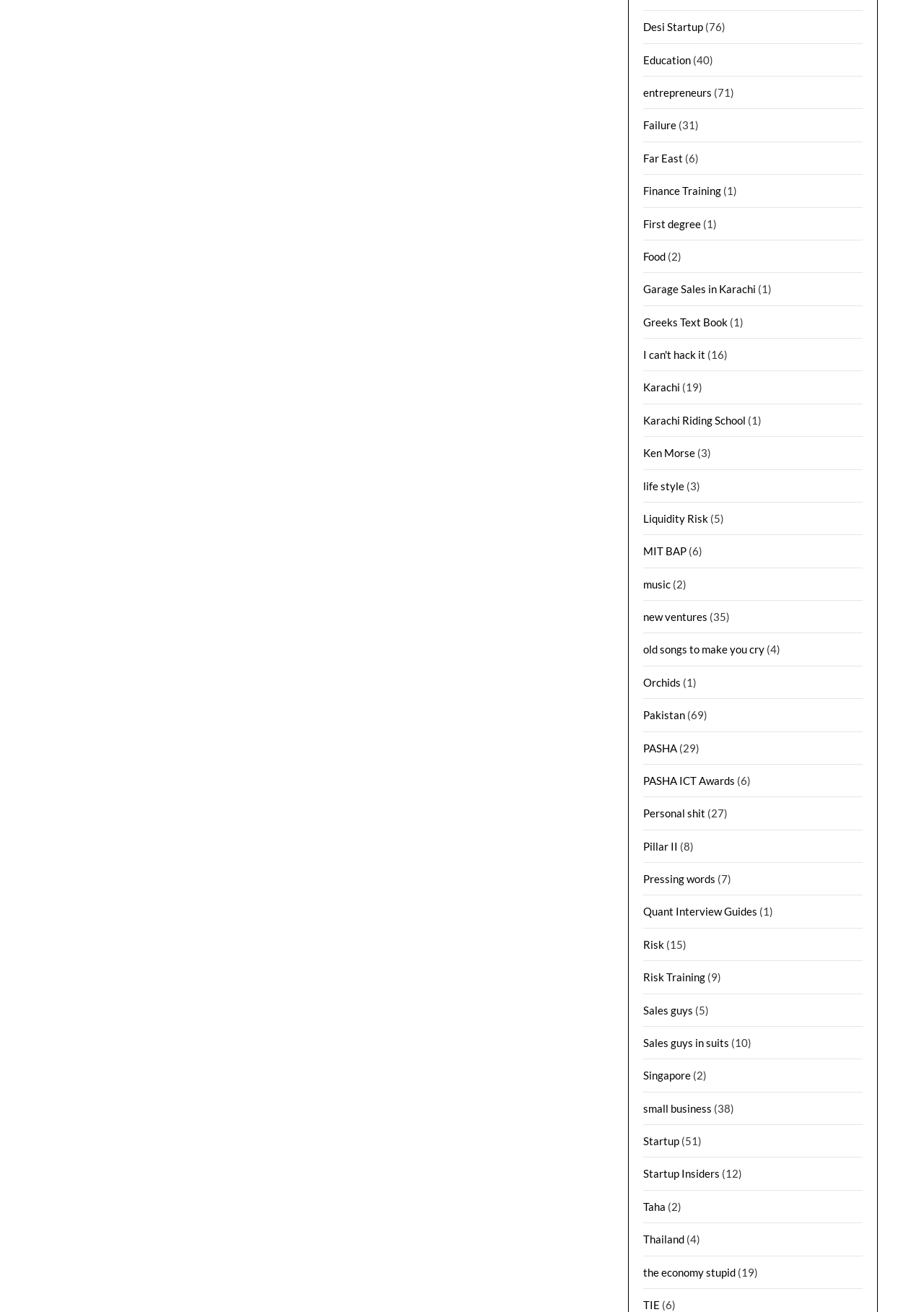Identify the bounding box coordinates for the element you need to click to achieve the following task: "Read about 'Risk Training'". The coordinates must be four float values ranging from 0 to 1, formatted as [left, top, right, bottom].

[0.696, 0.74, 0.764, 0.75]